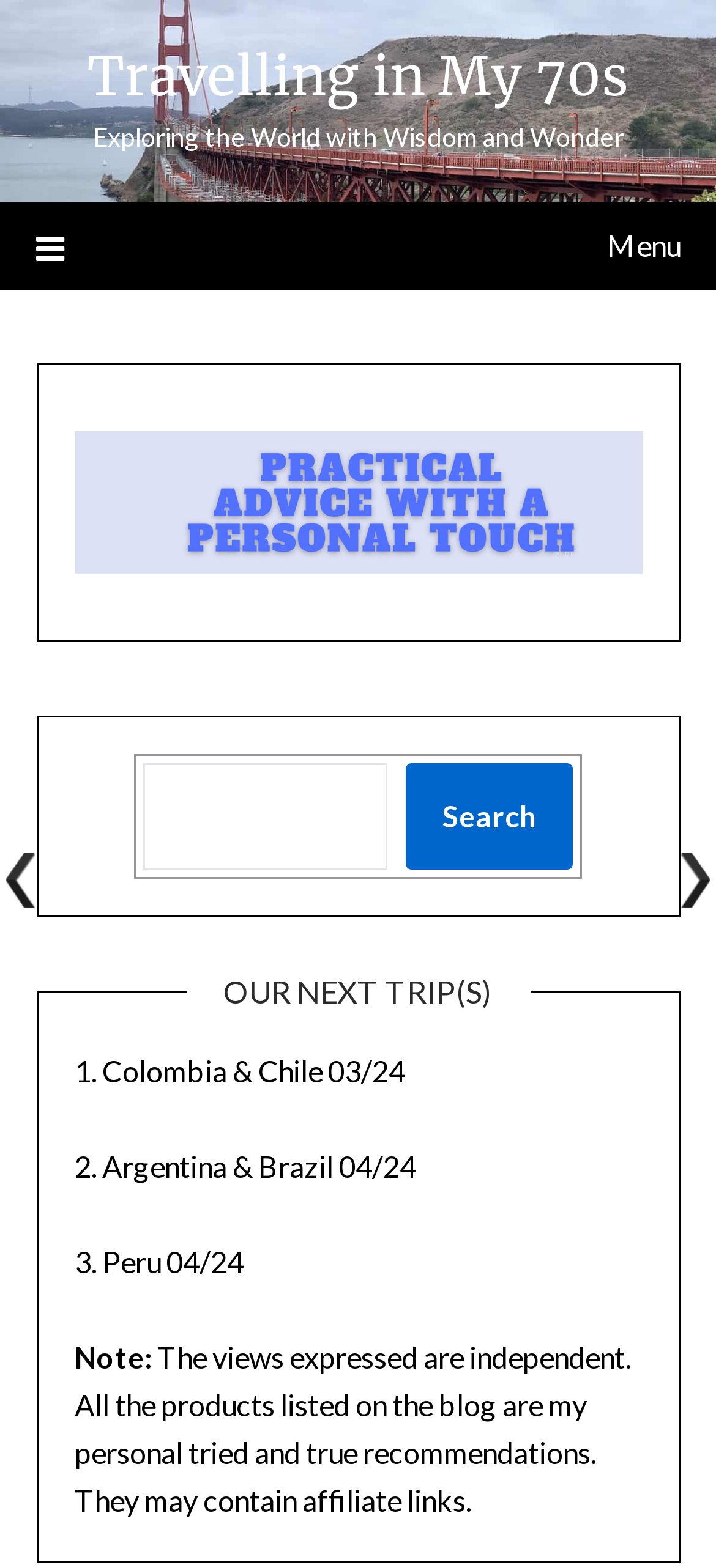Please determine the bounding box of the UI element that matches this description: parent_node: Search name="s". The coordinates should be given as (top-left x, top-left y, bottom-right x, bottom-right y), with all values between 0 and 1.

[0.2, 0.486, 0.541, 0.554]